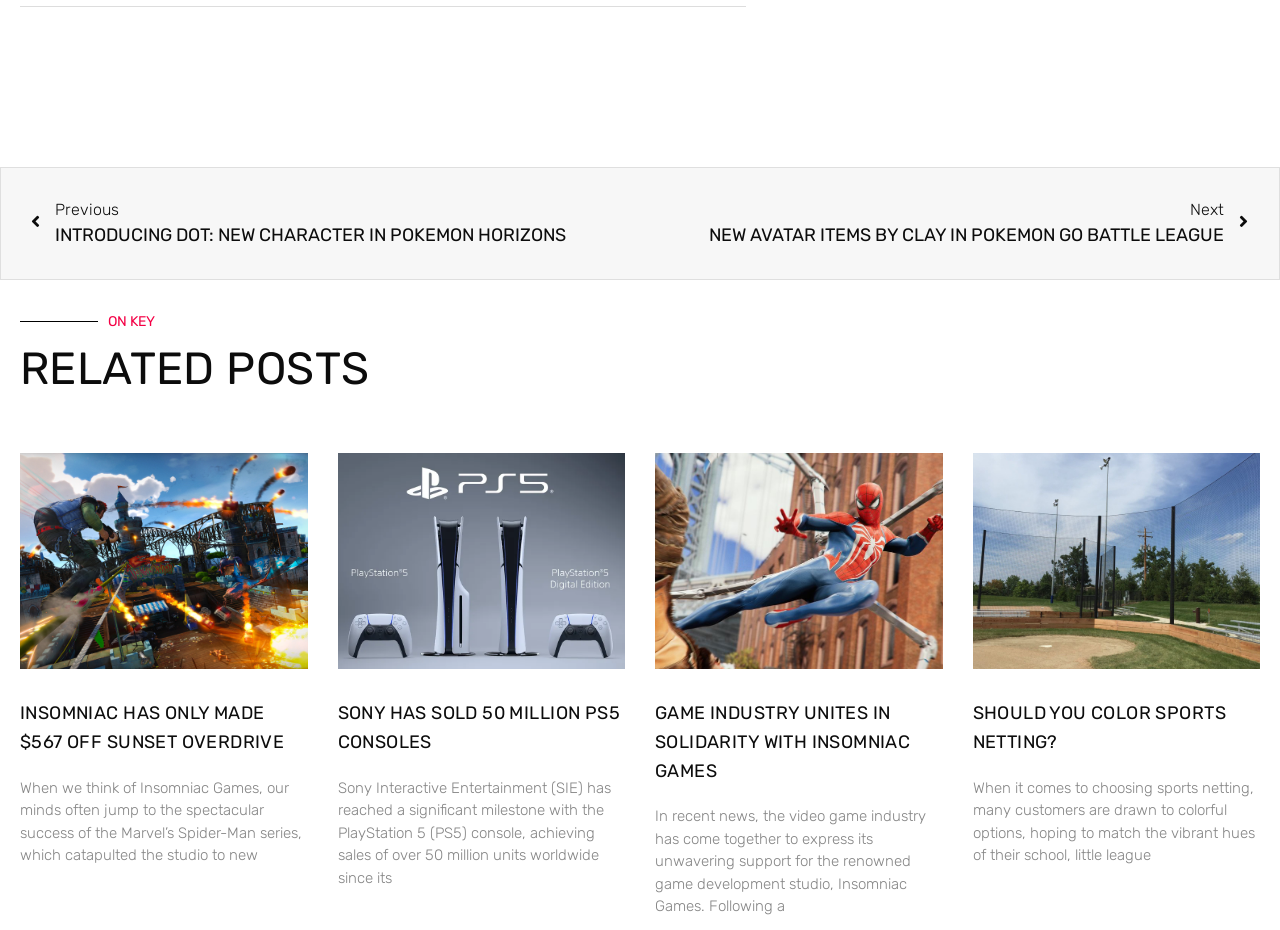Give a one-word or one-phrase response to the question:
Are there any links on the webpage?

Yes